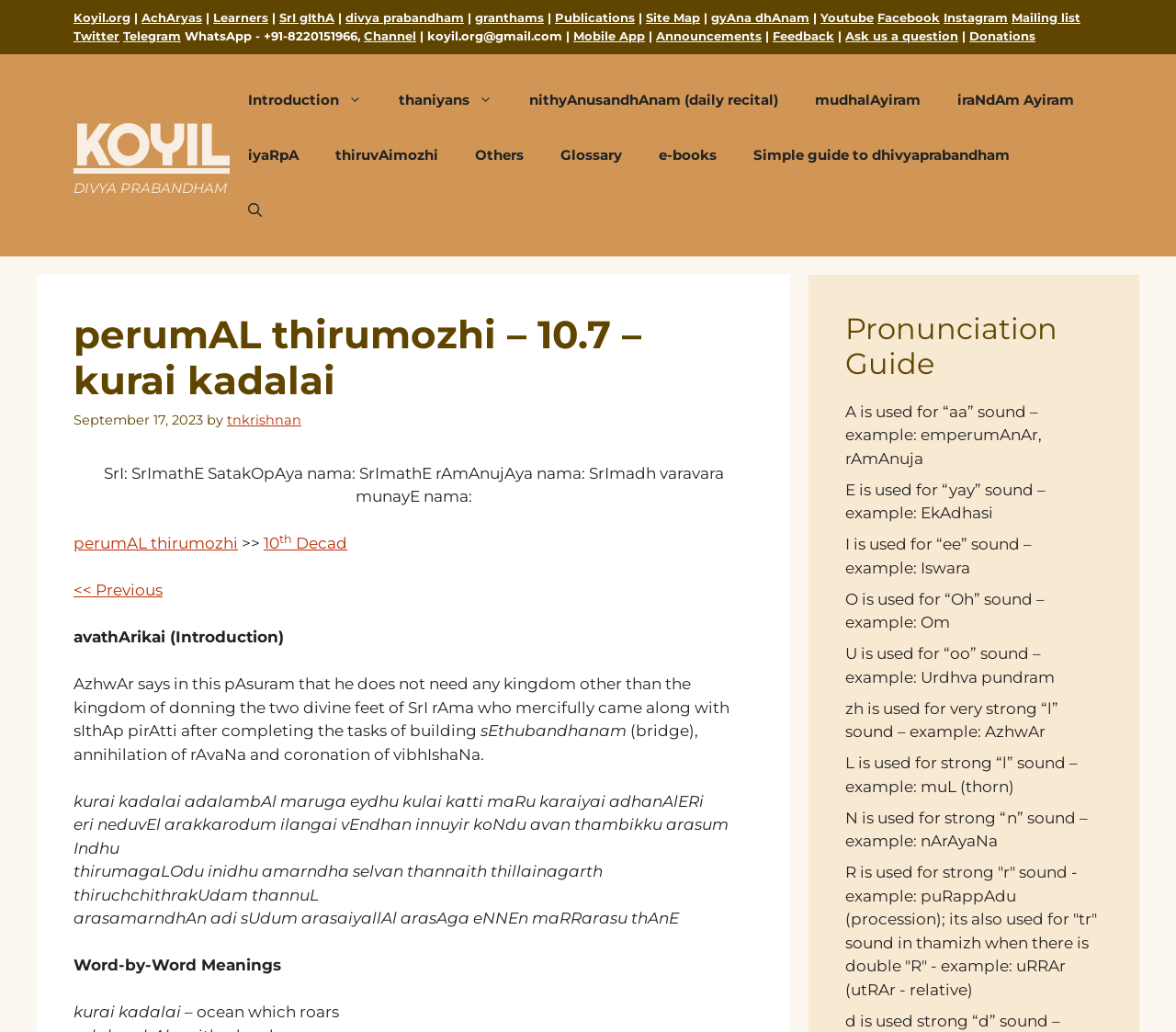How many links are there in the Primary navigation?
Using the image, answer in one word or phrase.

9